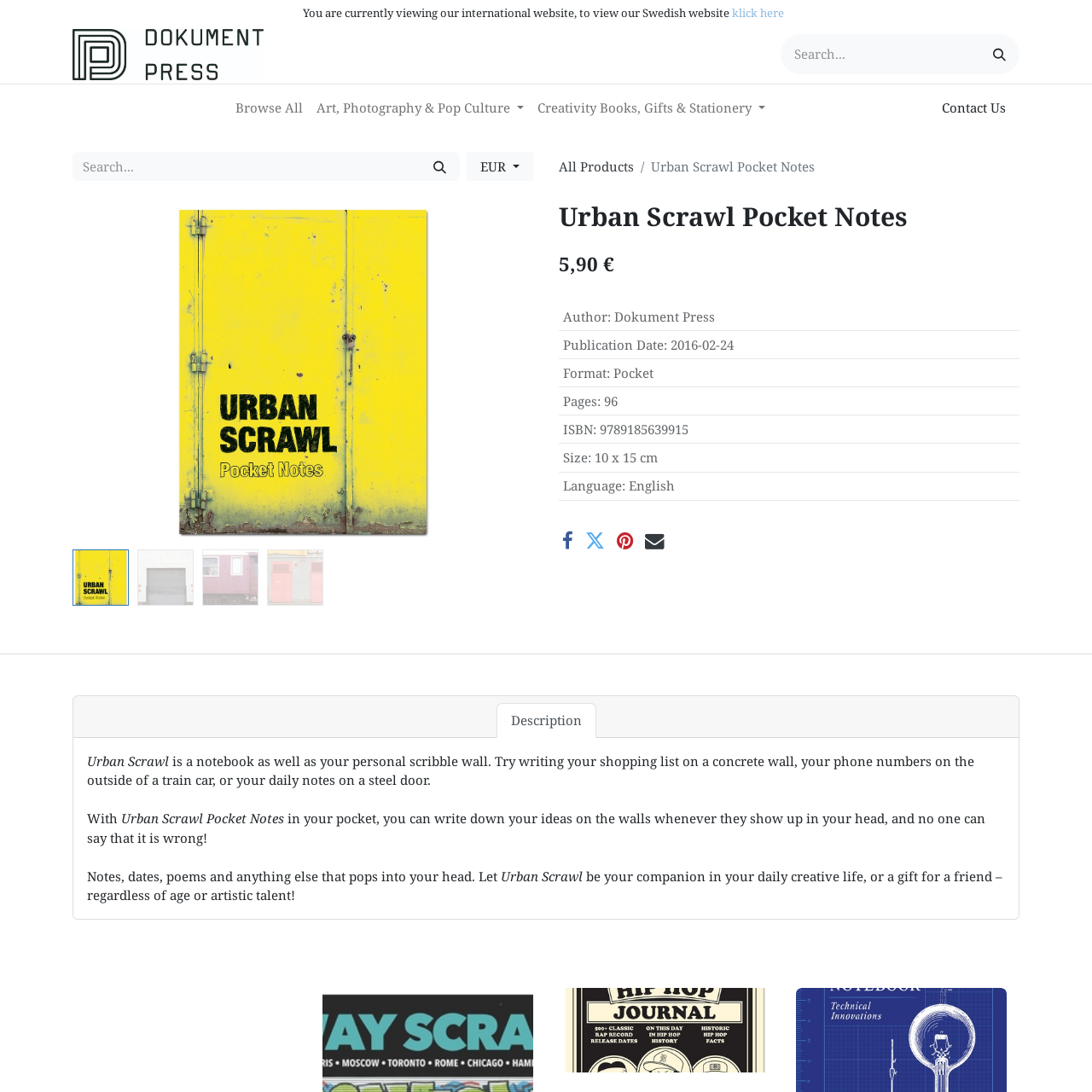Please provide a brief answer to the following inquiry using a single word or phrase:
What is the language of the product?

English